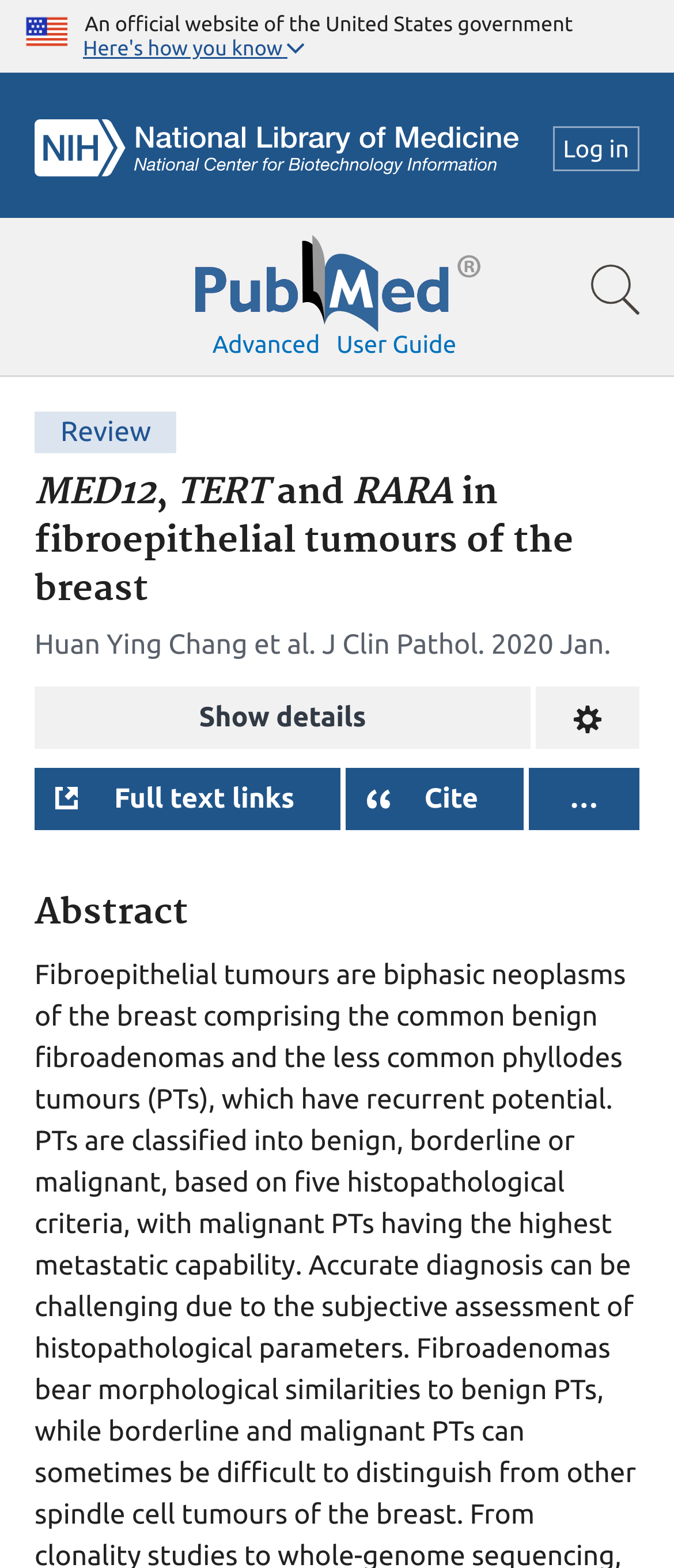Answer the following query with a single word or phrase:
What is the date of the publication?

2020 Jan